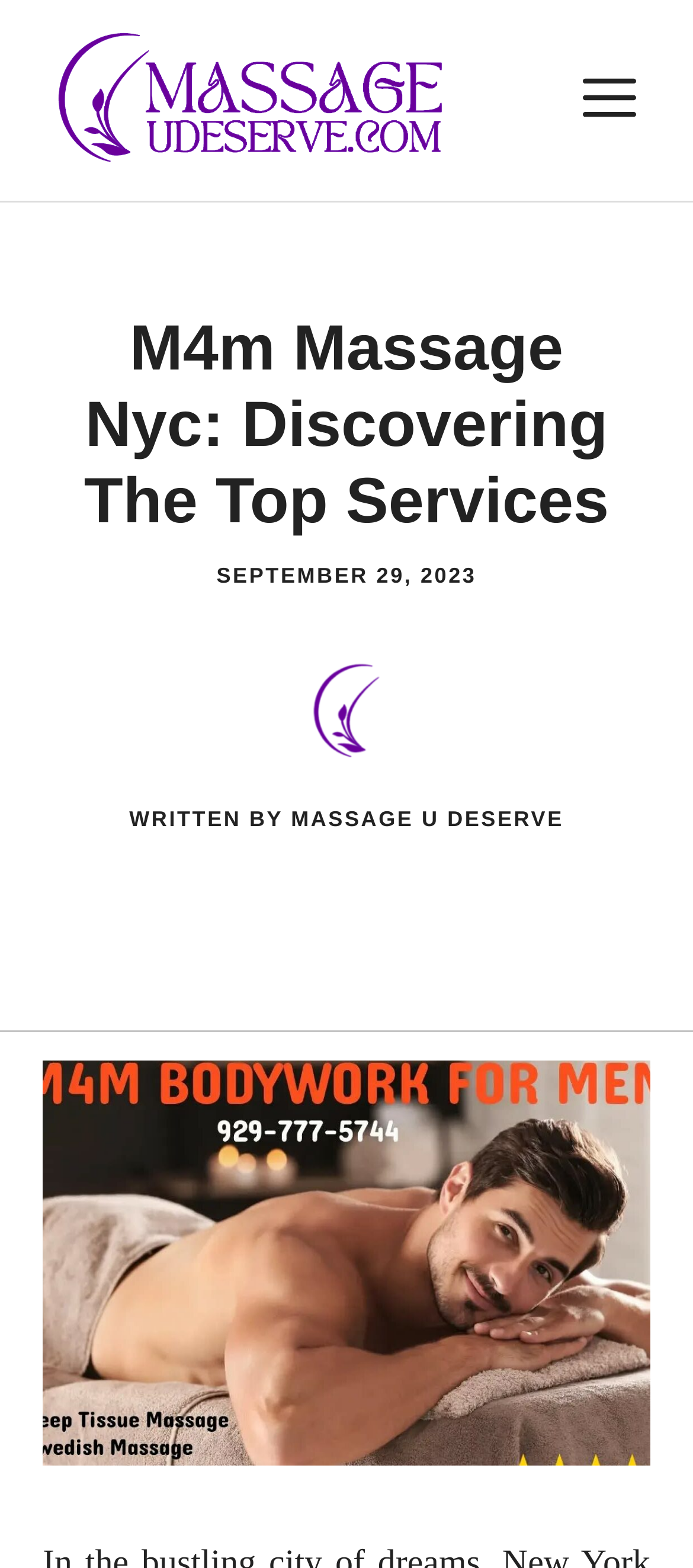Given the content of the image, can you provide a detailed answer to the question?
What is the URL of the website?

I found the URL of the website by looking at the link element in the banner section, which contains the text 'massageudeserve.com'.